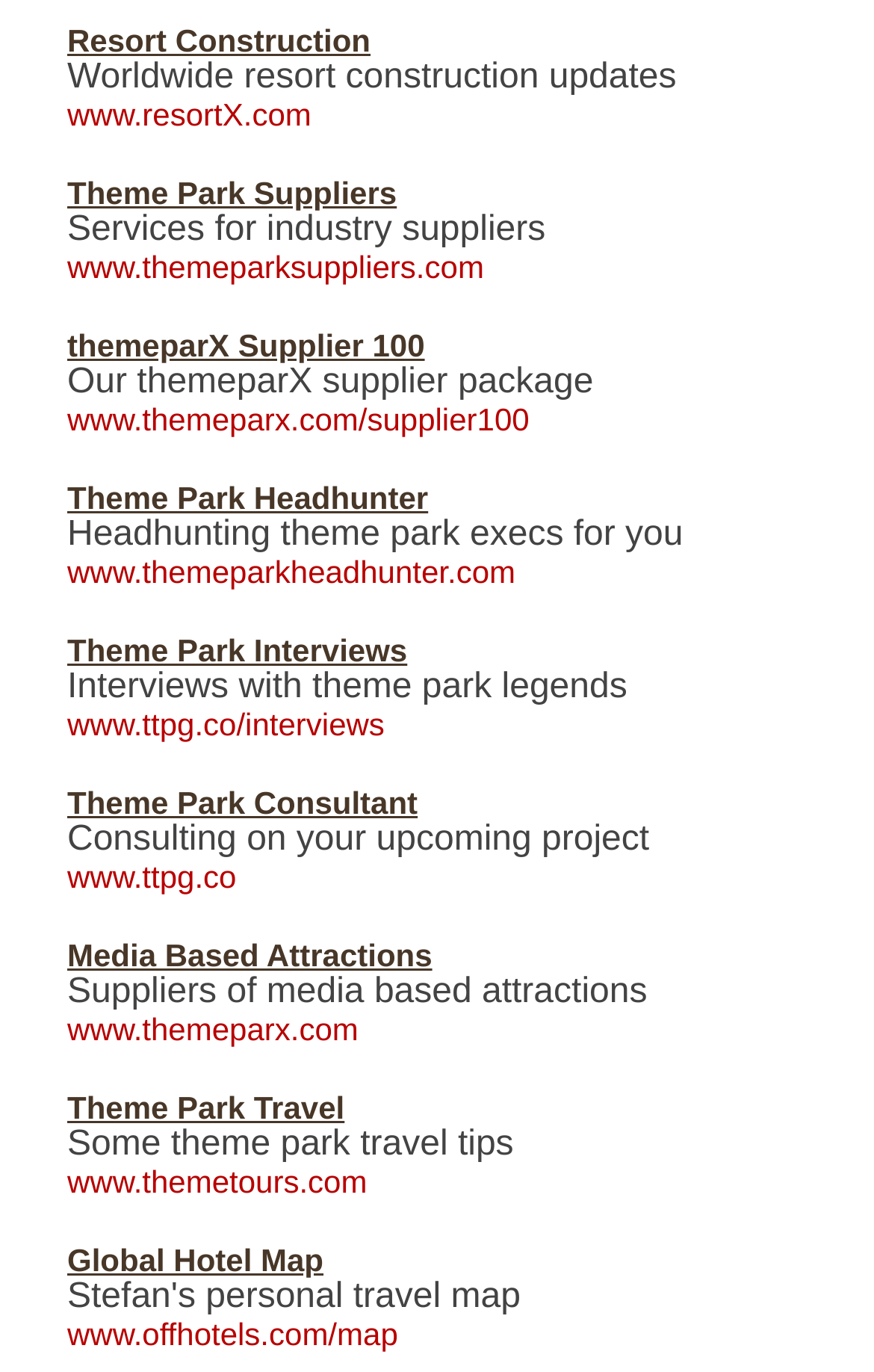Bounding box coordinates are specified in the format (top-left x, top-left y, bottom-right x, bottom-right y). All values are floating point numbers bounded between 0 and 1. Please provide the bounding box coordinate of the region this sentence describes: Our themeparX supplier package

[0.077, 0.265, 0.679, 0.293]